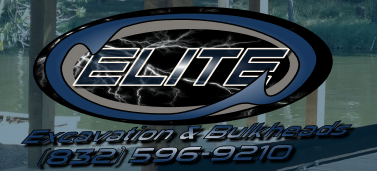Detail the scene depicted in the image with as much precision as possible.

The image features a bold logo for "Elite Excavation & Bulkheads," prominently displaying the word "ELITE" in large, stylized font, accentuated with striking colors and a lightning bolt design in the background. Below the name, the services offered—Excavation & Bulkheads—are noted clearly, indicating the company's specialty in earthwork solutions. Additionally, a contact number, (832) 596-9210, is included, making it easy for potential clients to reach out for inquiries or services. The backdrop hints at a natural setting, reflecting the company's engagement with outdoor construction and excavation projects in Houston. This eye-catching design conveys both professionalism and expertise in the industry.